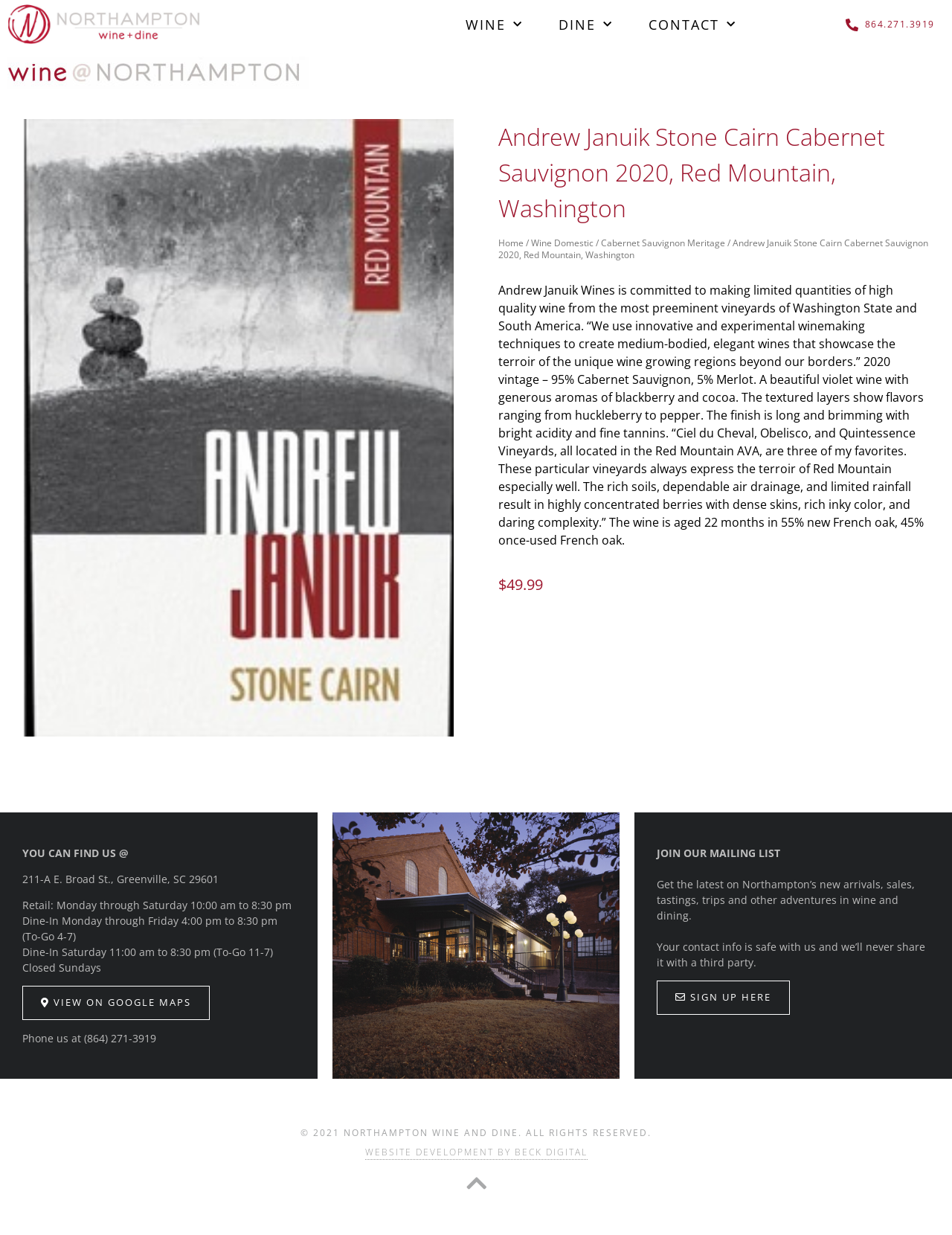What is the name of the wine?
Please answer the question with a detailed and comprehensive explanation.

I found the answer by looking at the heading element with the text 'Andrew Januik Stone Cairn Cabernet Sauvignon 2020, Red Mountain, Washington' which is likely to be the name of the wine.